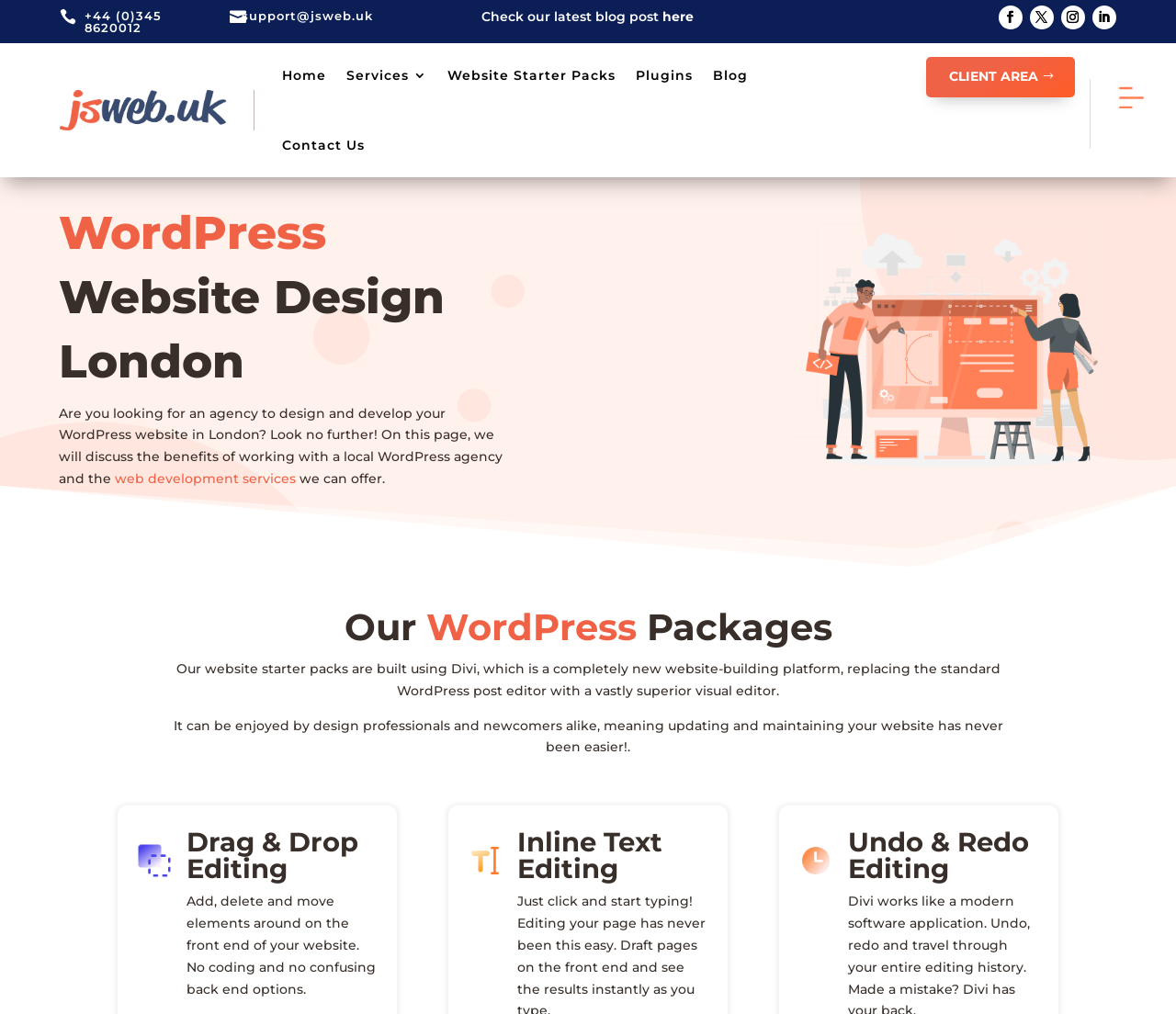What is the phone number on the top right?
Using the image, provide a concise answer in one word or a short phrase.

+44 (0)345 8620012